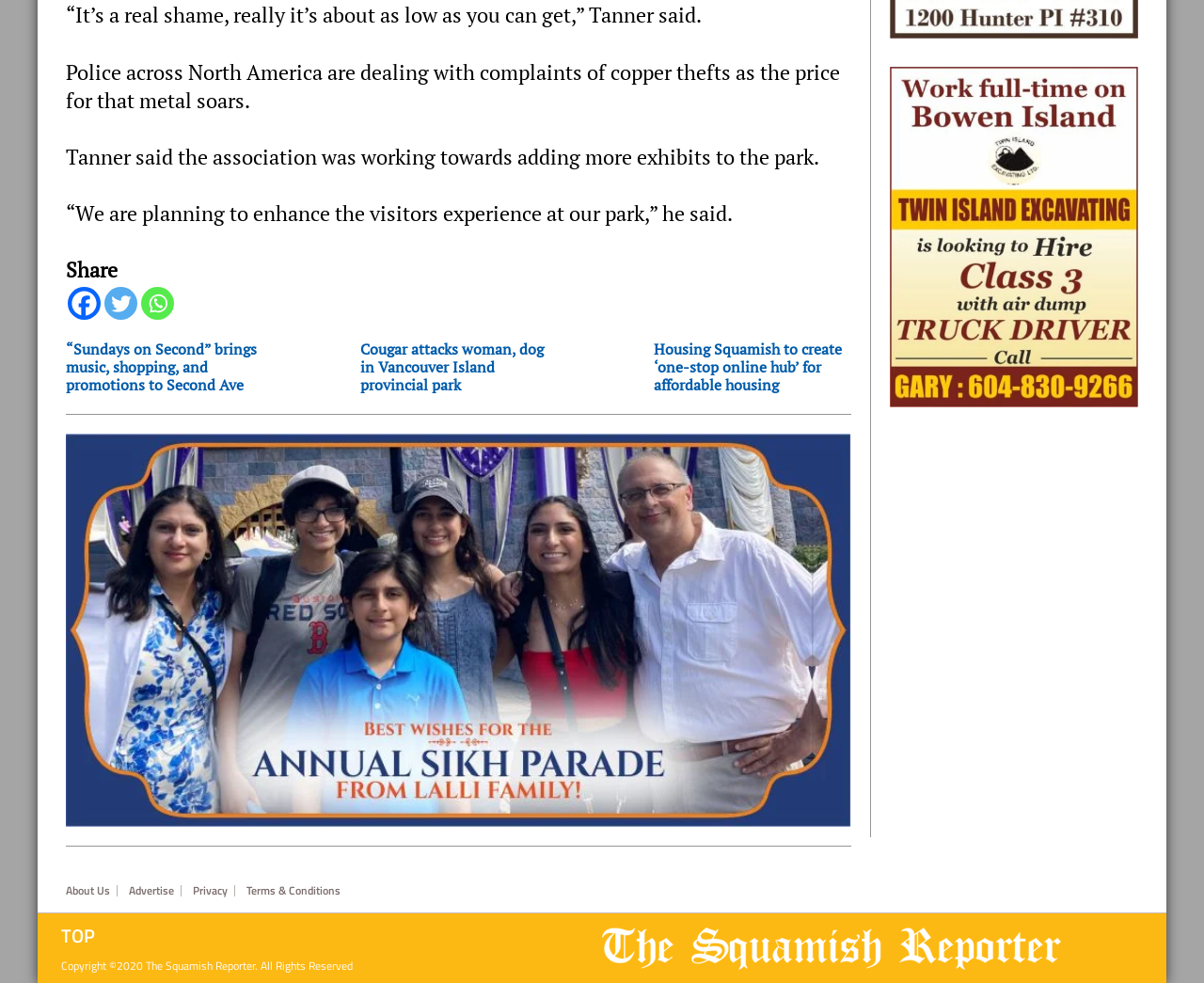How many headings are there in the middle section?
Answer with a single word or short phrase according to what you see in the image.

3